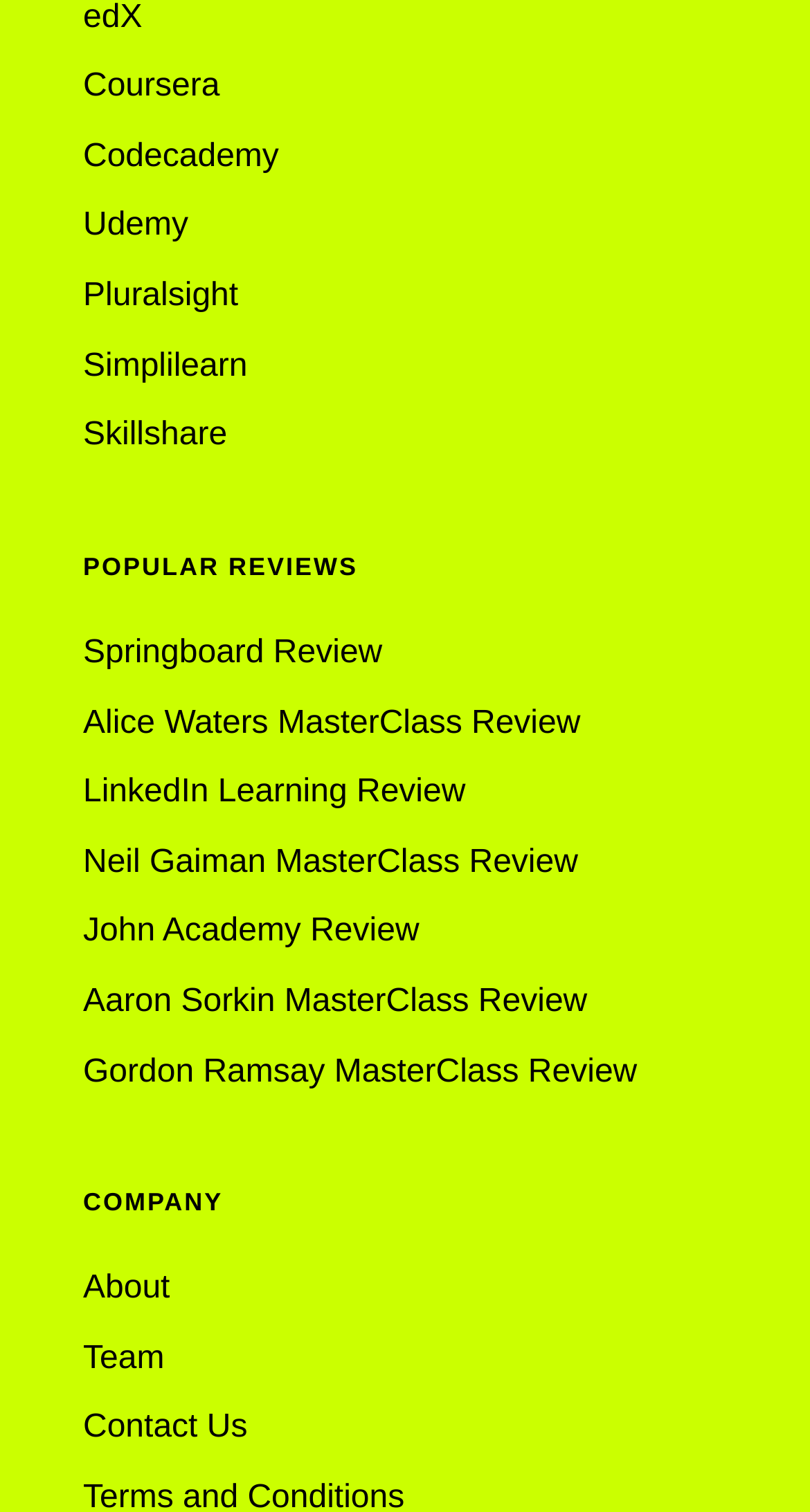Please determine the bounding box coordinates of the element to click on in order to accomplish the following task: "go to About page". Ensure the coordinates are four float numbers ranging from 0 to 1, i.e., [left, top, right, bottom].

[0.103, 0.83, 0.499, 0.876]